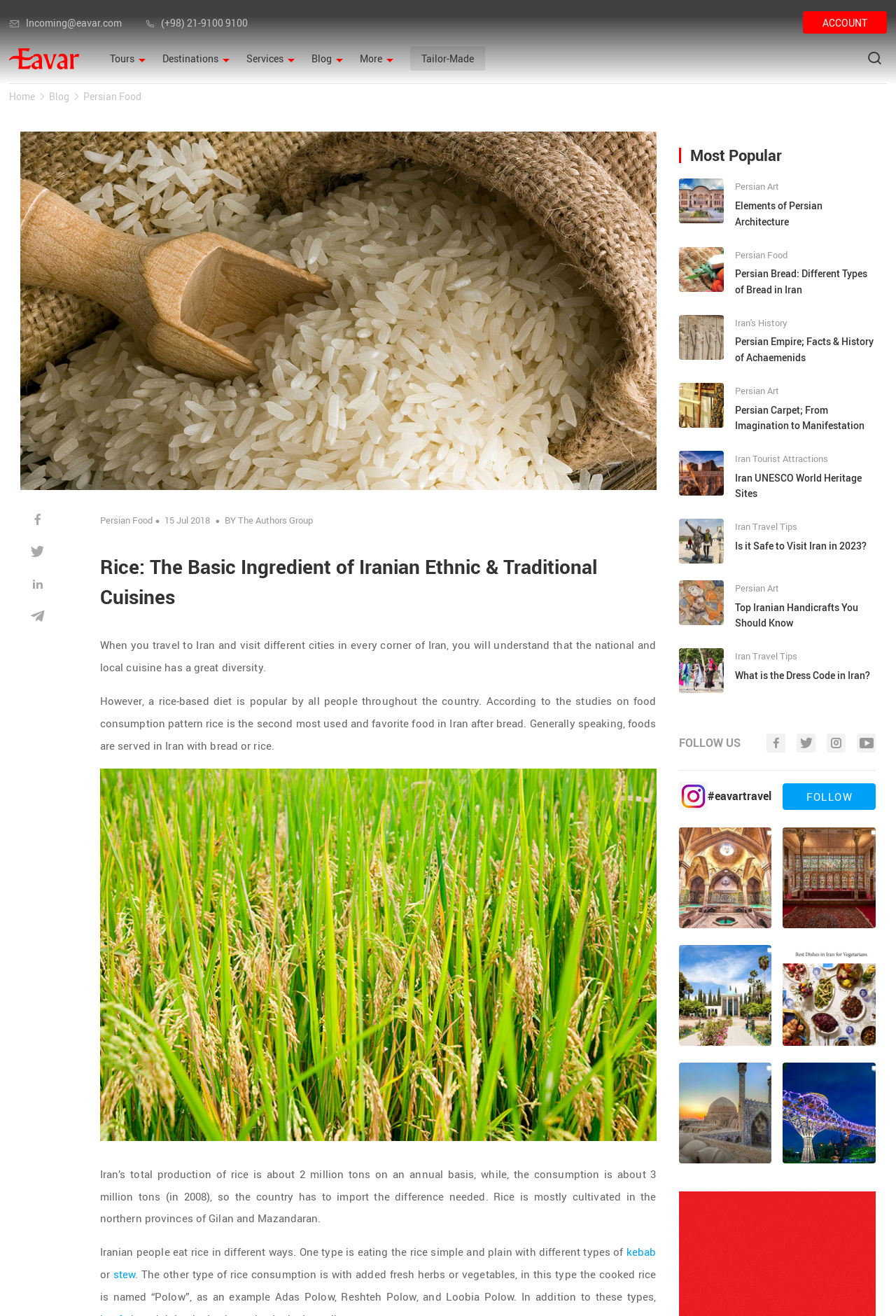Locate the headline of the webpage and generate its content.

Rice: The Basic Ingredient of Iranian Ethnic & Traditional Cuisines